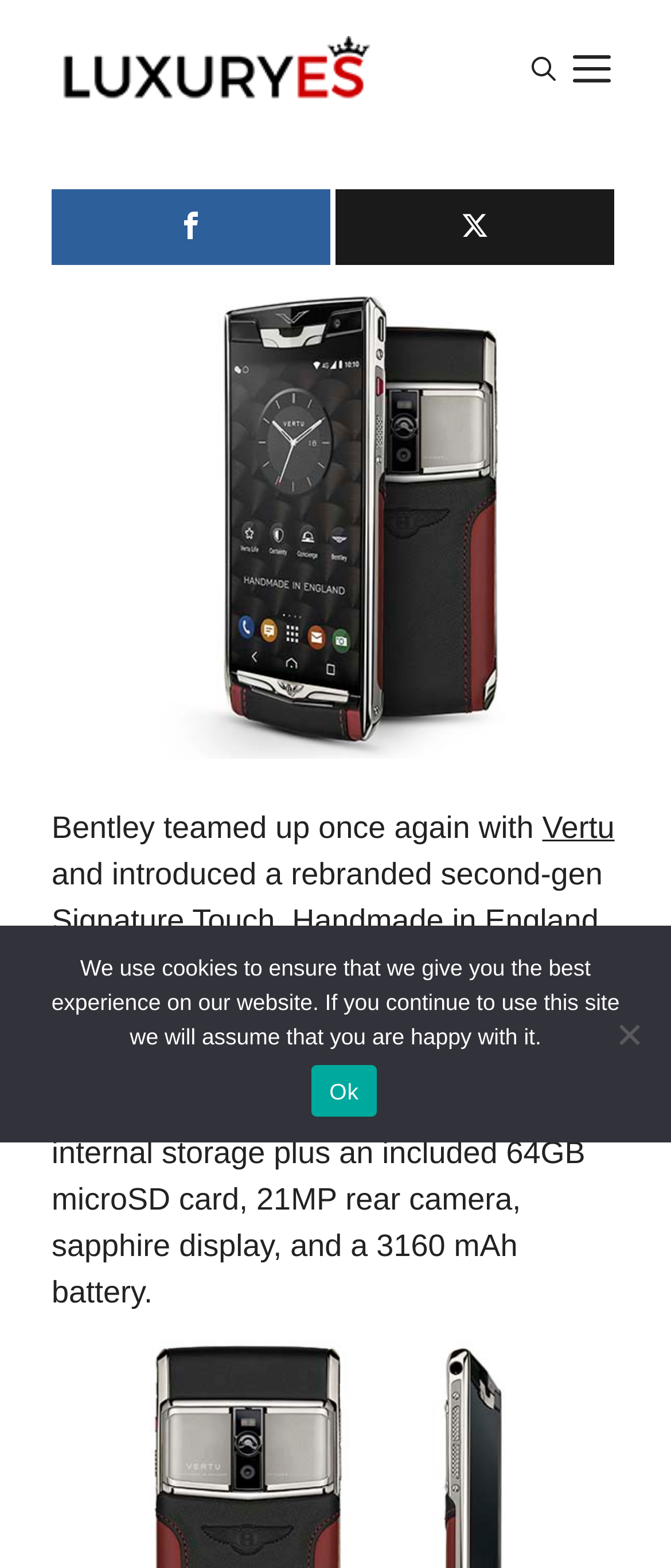What is the material of the phone's leather?
Using the details from the image, give an elaborate explanation to answer the question.

I found the answer by reading the text 'Handmade in England, the device features a two-tone Beluga and Hotspur Bentley leather...' which mentions that the phone's leather is made of Bentley leather.